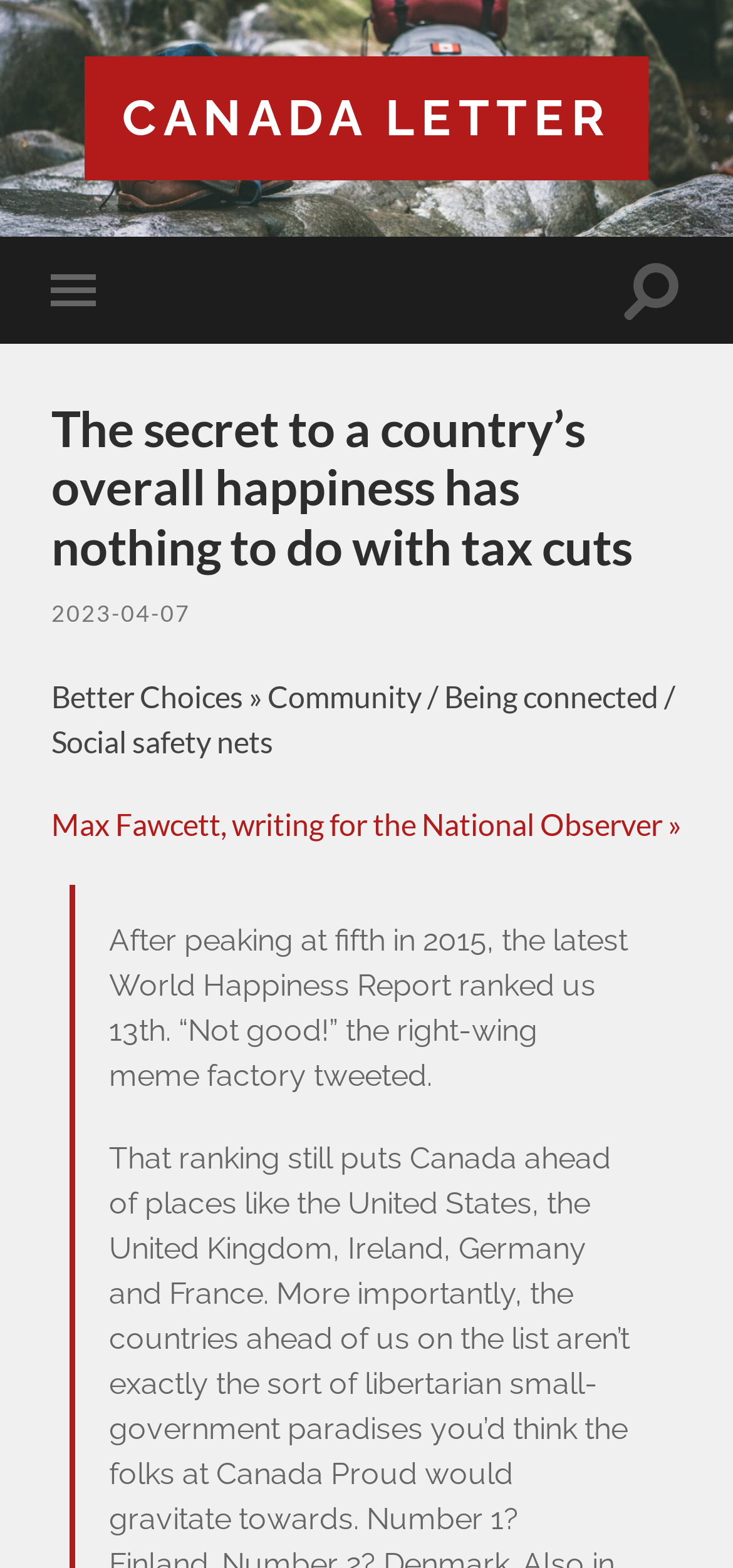What is the principal heading displayed on the webpage?

The secret to a country’s overall happiness has nothing to do with tax cuts